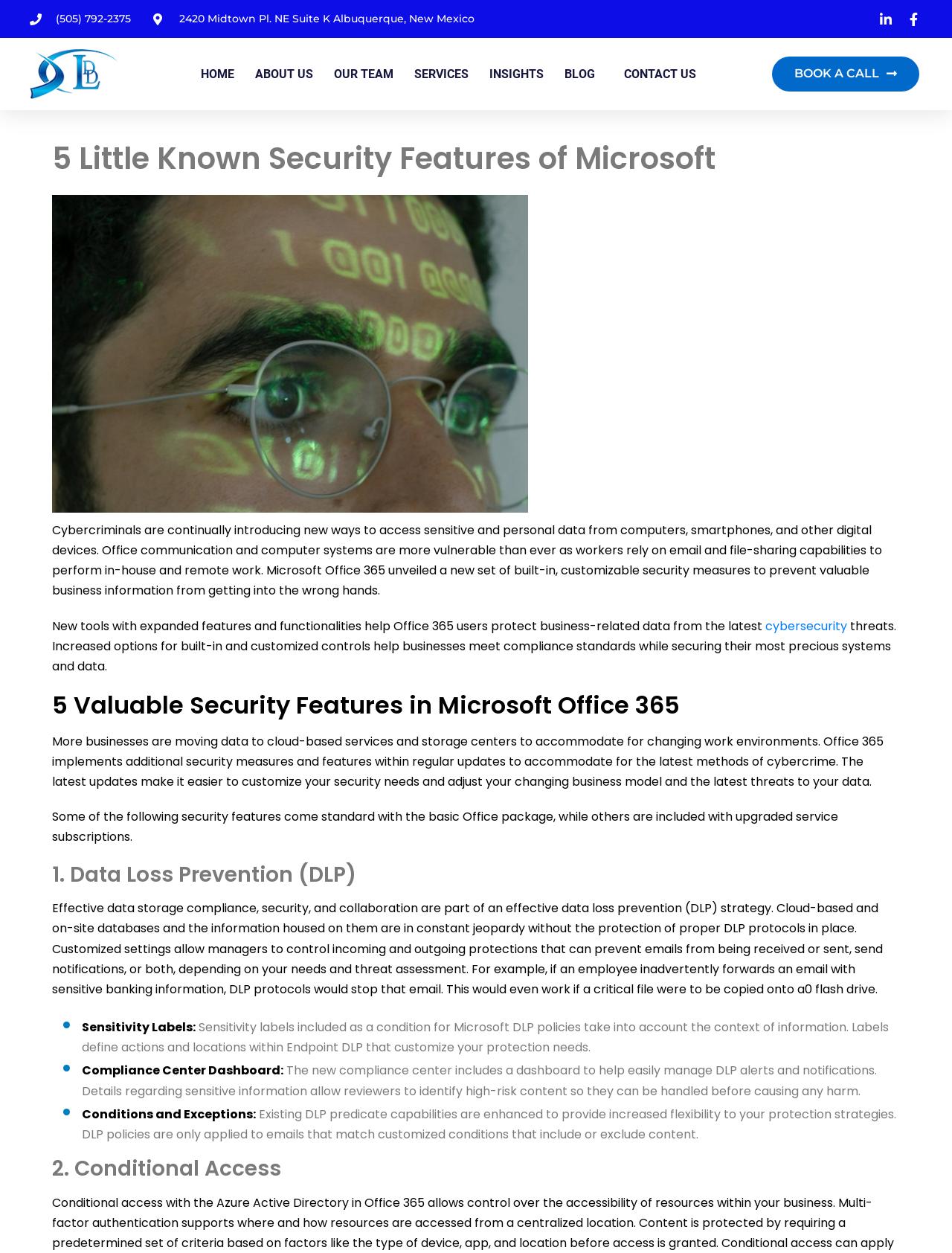Identify the bounding box coordinates of the area you need to click to perform the following instruction: "Toggle the 'Resources' menu".

None